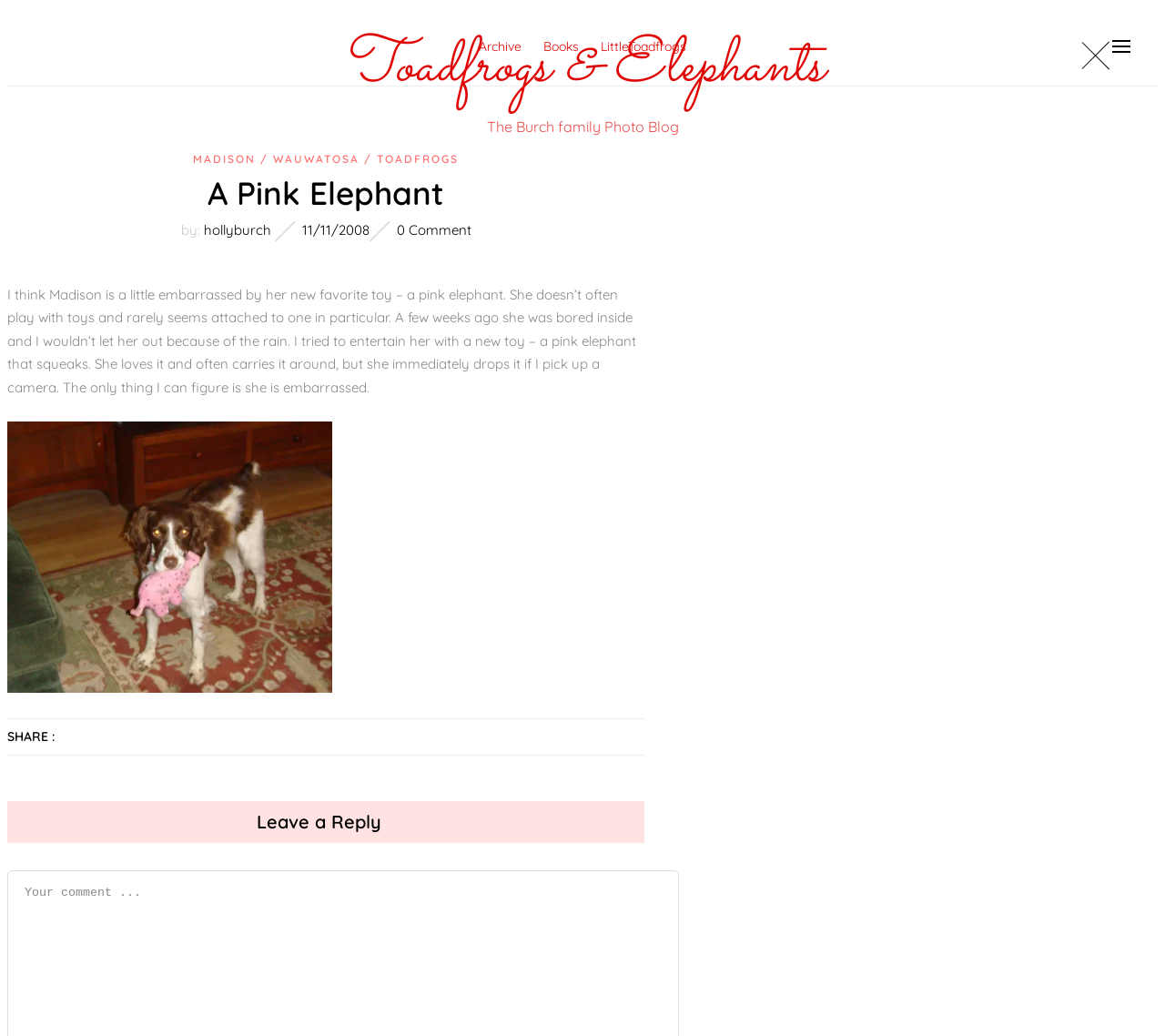Please find and report the primary heading text from the webpage.

A Pink Elephant